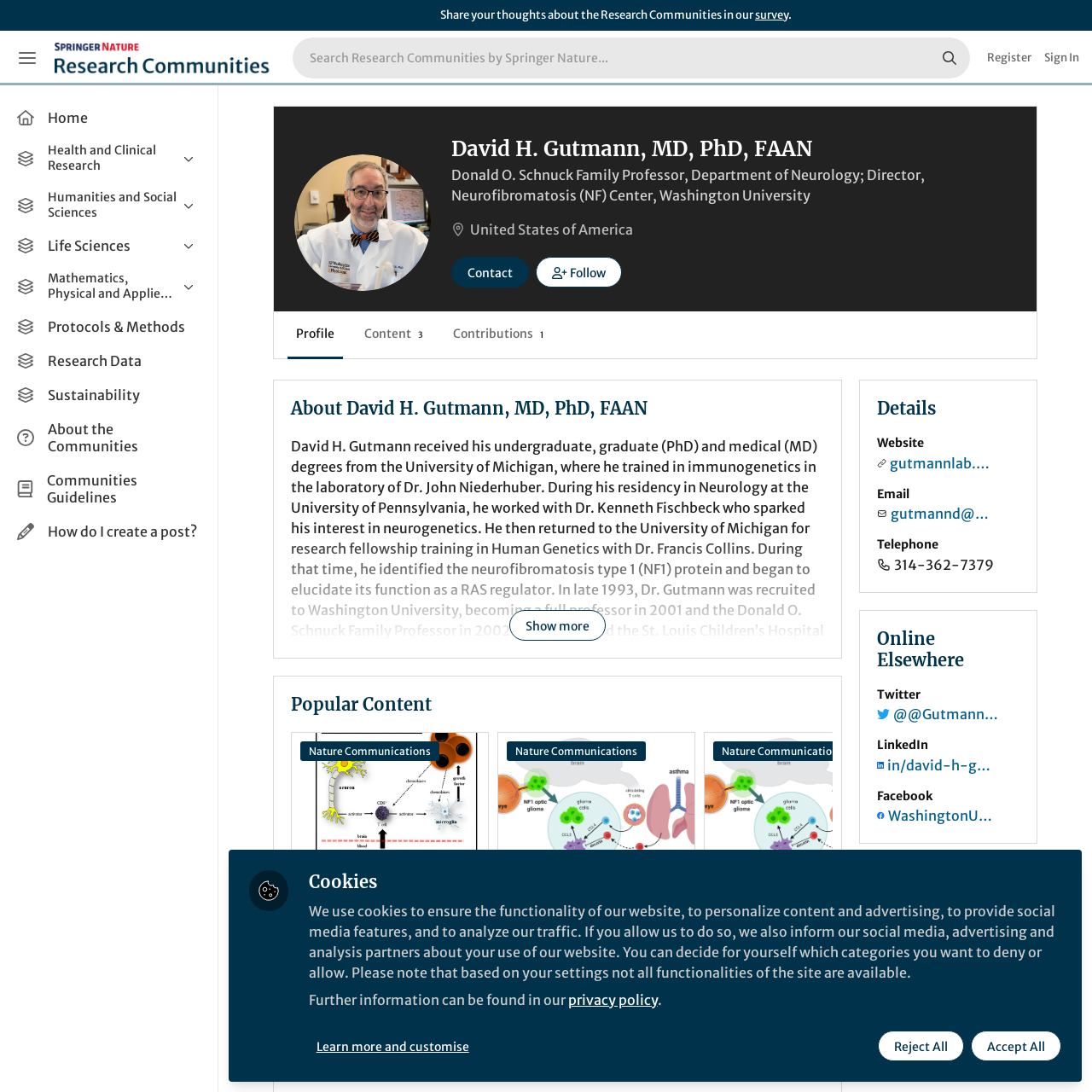Identify the bounding box for the element characterized by the following description: "Accept All".

[0.889, 0.944, 0.972, 0.972]